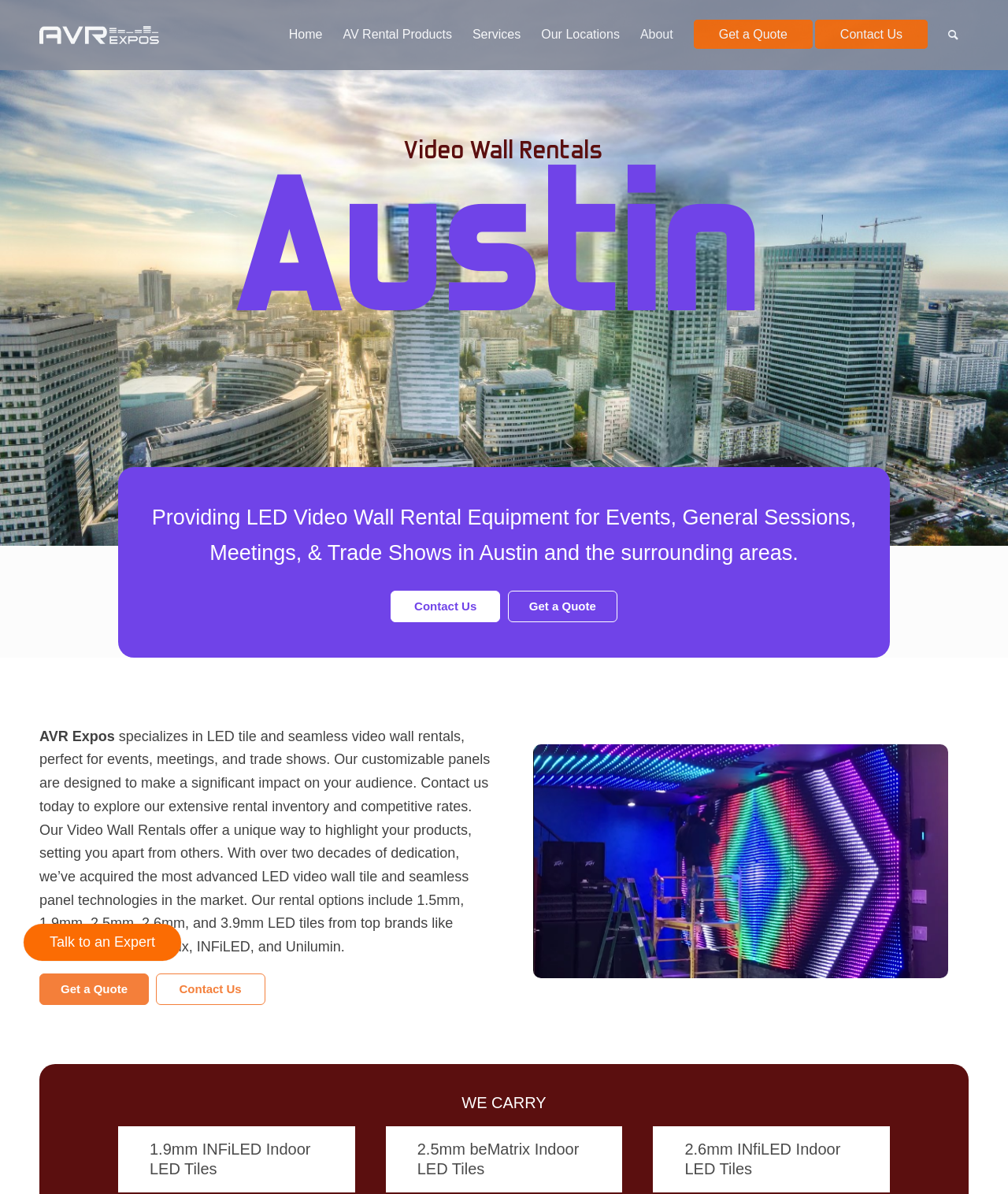Explain the webpage in detail.

The webpage is about Video Wall Rental Austin, a company that provides LED video wall rental equipment for events, general sessions, meetings, and trade shows in Austin. 

At the top left corner, there is a logo of AVR expos, accompanied by an image with the text "Video Wall Rental Austin". 

To the right of the logo, there is a navigation menu with seven items: Home, AV Rental Products, Services, Our Locations, About, Get a Quote, and Contact Us. 

Below the navigation menu, there is a main content area divided into three sections. The first section has a heading "Austin" and a subheading "Video Wall Rentals". 

The second section provides a brief description of the company's services, stating that they provide LED video wall rental equipment for events, general sessions, meetings, and trade shows in Austin and the surrounding areas. There are two call-to-action buttons, "Contact Us" and "Get a Quote", placed side by side. 

The third section is about AVR Expos, which specializes in LED tile and seamless video wall rentals. There is a detailed description of their services, highlighting their customizable panels and extensive rental inventory. There are two more call-to-action buttons, "Get a Quote" and "Contact Us", placed at the bottom of this section. 

To the right of the AVR Expos description, there is an image of an events setting. Below the image, there is a heading "WE CARRY" followed by a list of three types of LED tiles from different brands, each with a link to more information. 

Finally, at the bottom of the page, there is a link to "Talk to an Expert" and a list of three more links to specific LED tile products.